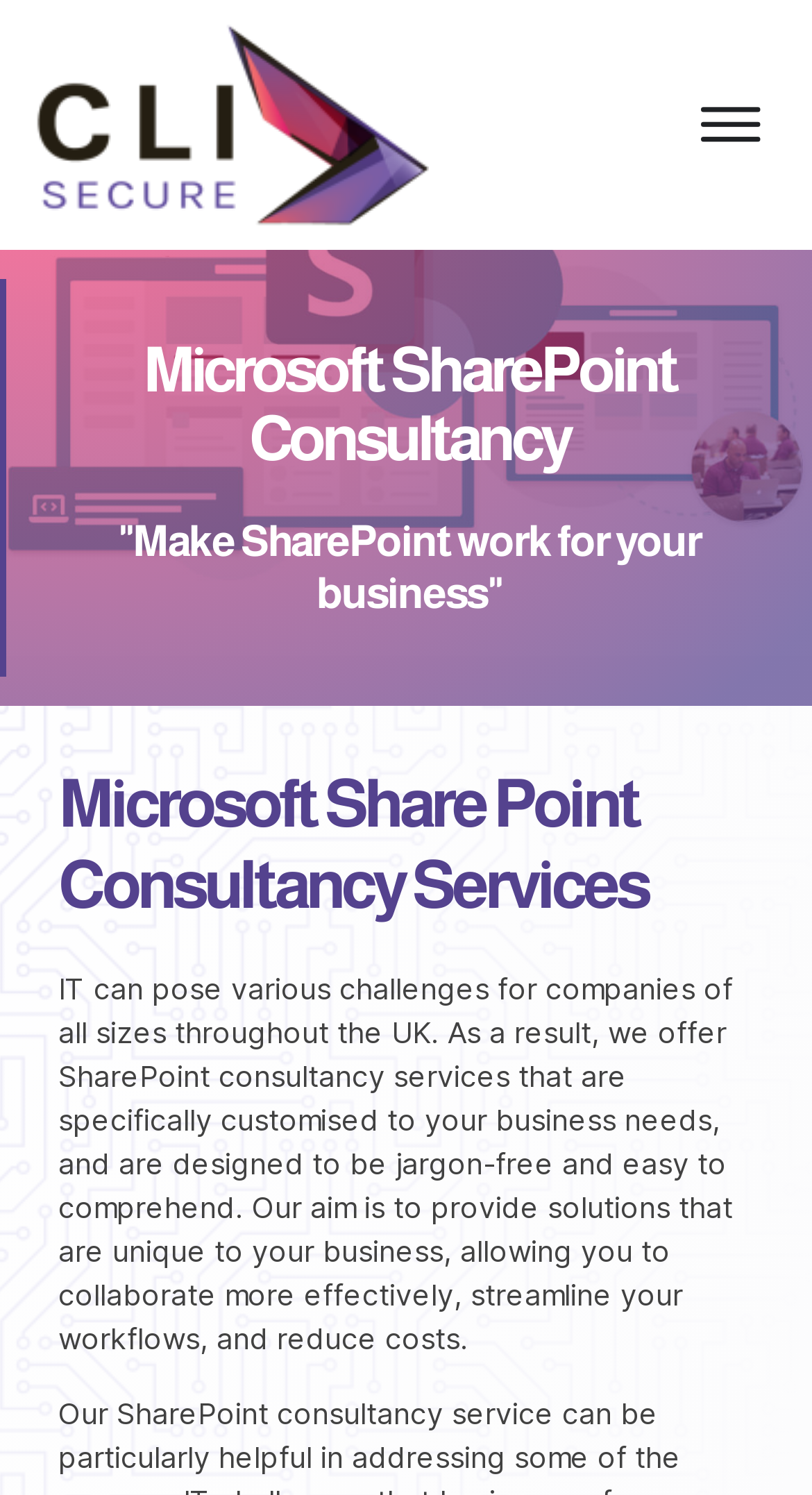Given the element description: "alt="CLI SECURE" title="cli-secure-logo"", predict the bounding box coordinates of this UI element. The coordinates must be four float numbers between 0 and 1, given as [left, top, right, bottom].

[0.026, 0.014, 0.528, 0.153]